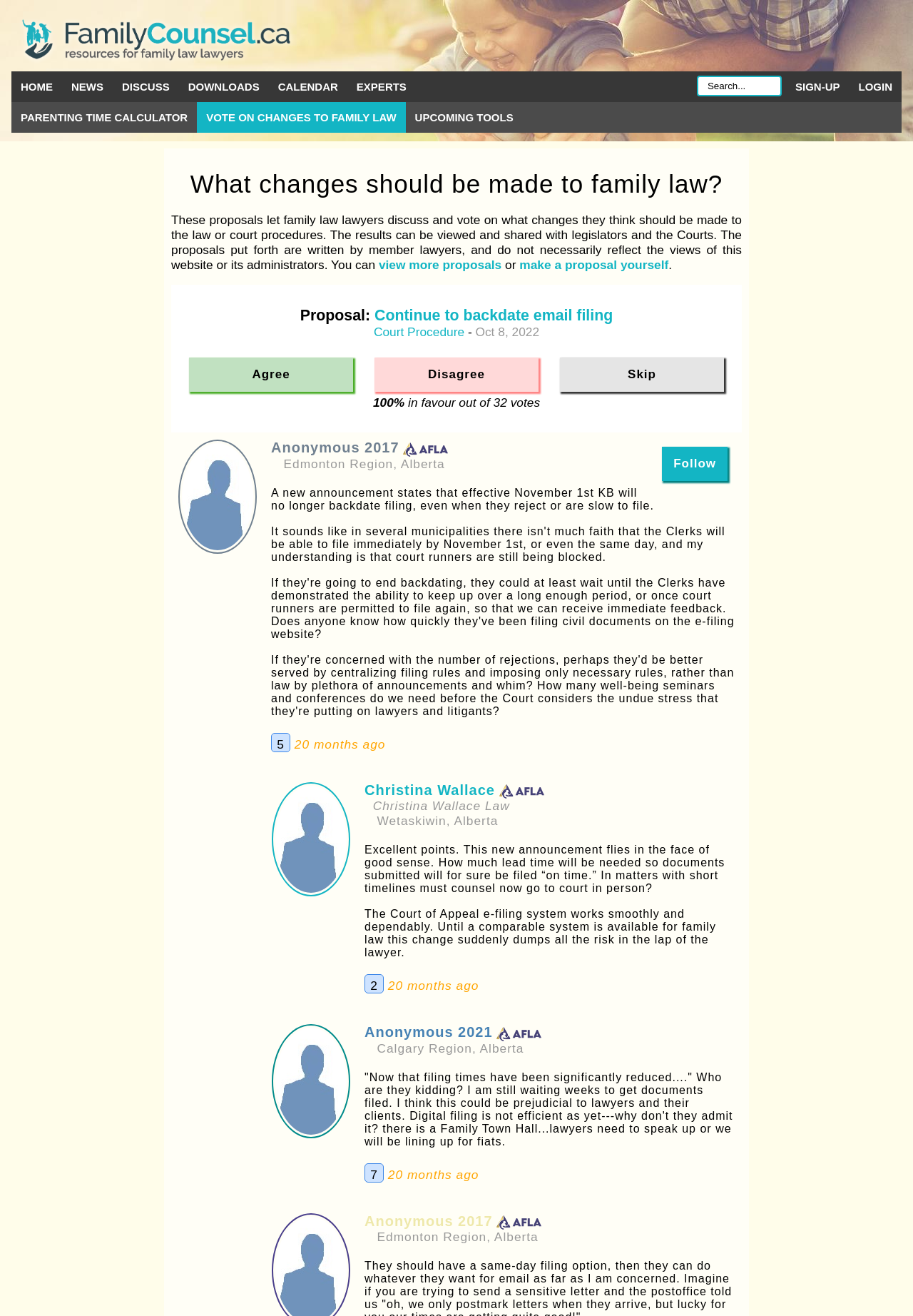Please specify the bounding box coordinates of the area that should be clicked to accomplish the following instruction: "Make a proposal yourself". The coordinates should consist of four float numbers between 0 and 1, i.e., [left, top, right, bottom].

[0.569, 0.196, 0.732, 0.207]